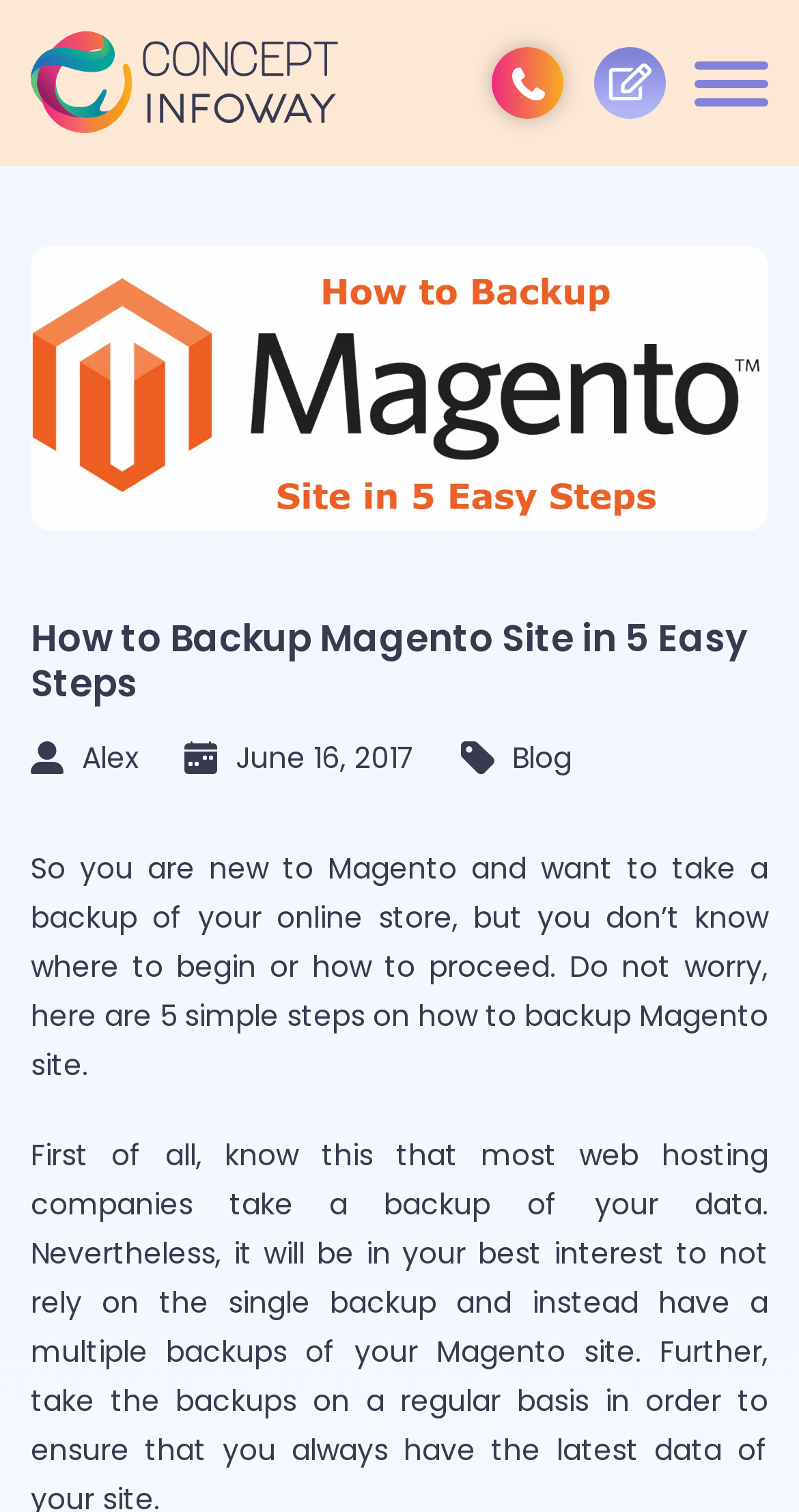Determine the bounding box coordinates of the UI element described by: "title="+1 832 290 9522"".

[0.632, 0.039, 0.688, 0.071]